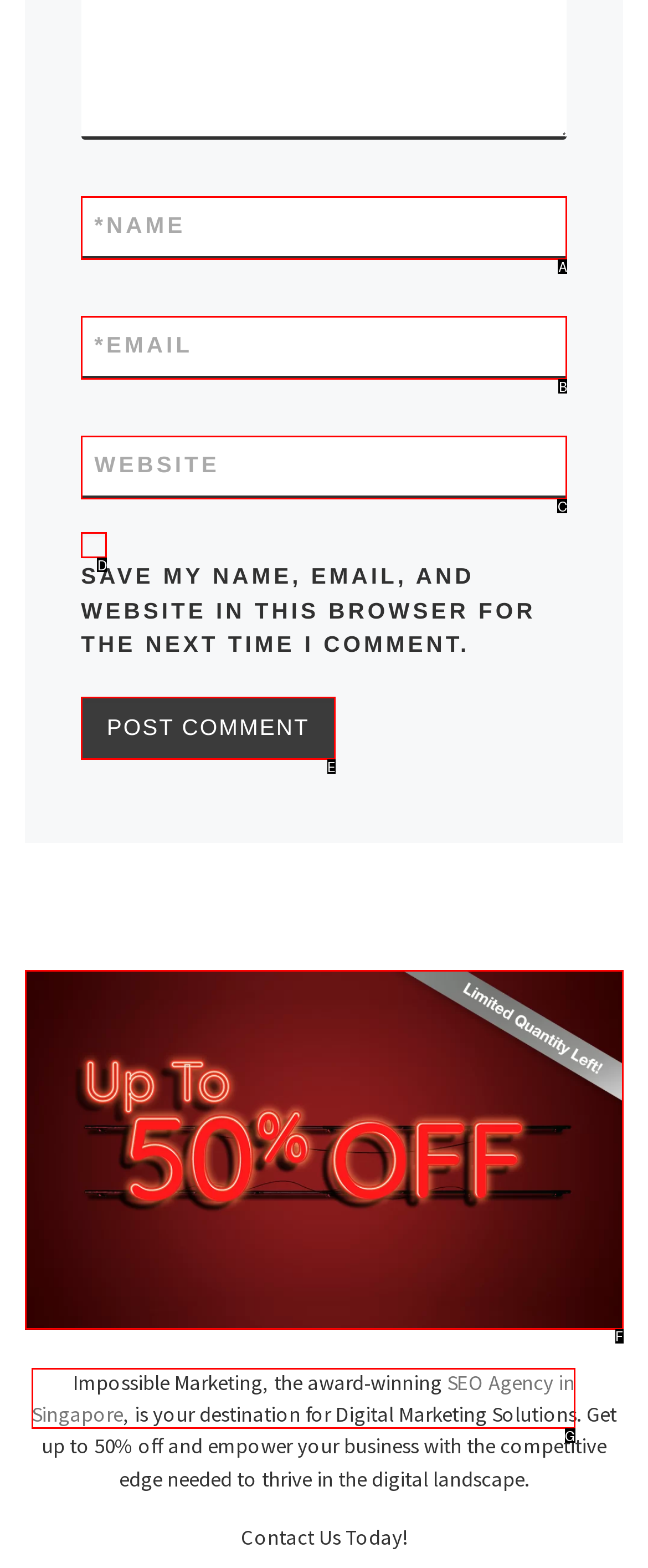Identify which HTML element matches the description: Inquirer Newspaper
Provide your answer in the form of the letter of the correct option from the listed choices.

None